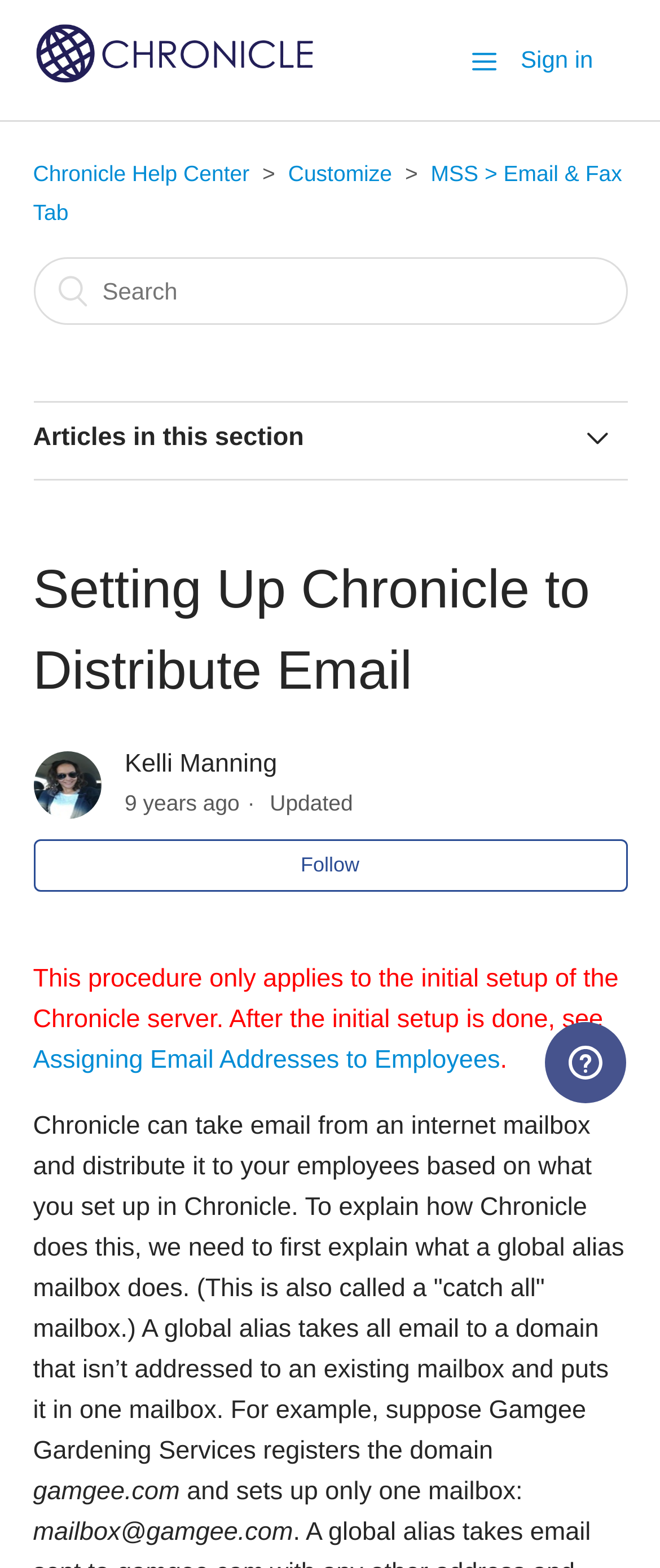Please identify the bounding box coordinates of the clickable area that will allow you to execute the instruction: "Click the Sign in button".

[0.789, 0.021, 0.95, 0.056]